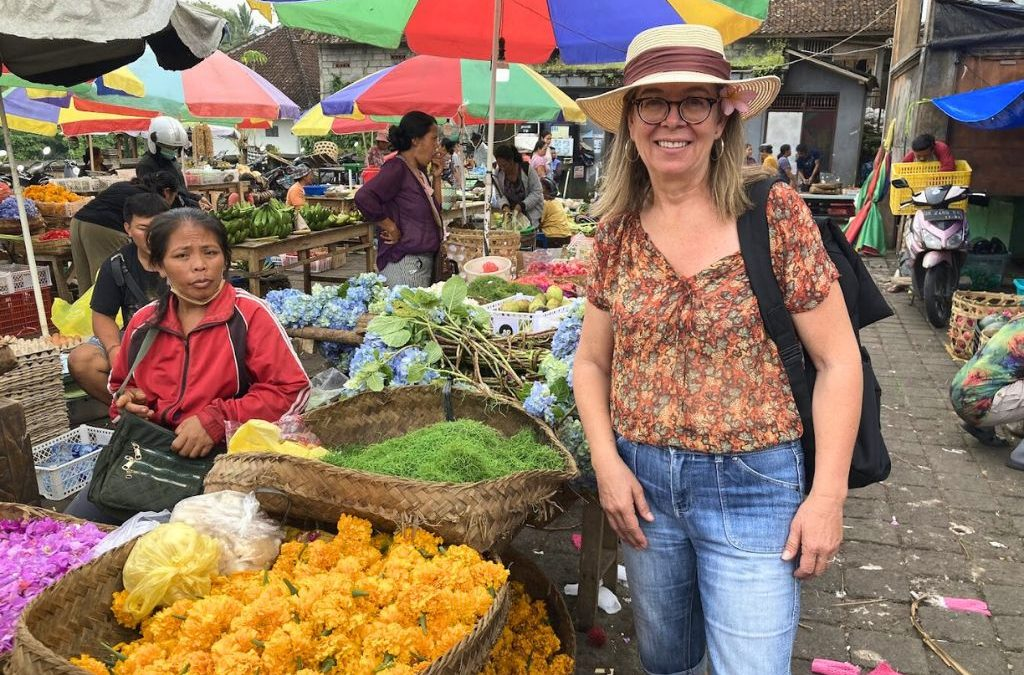What is the purpose of the market visit?
Please describe in detail the information shown in the image to answer the question.

According to the caption, the market visit is part of a cooking class, which allows participants to immerse themselves in local traditions and flavors.